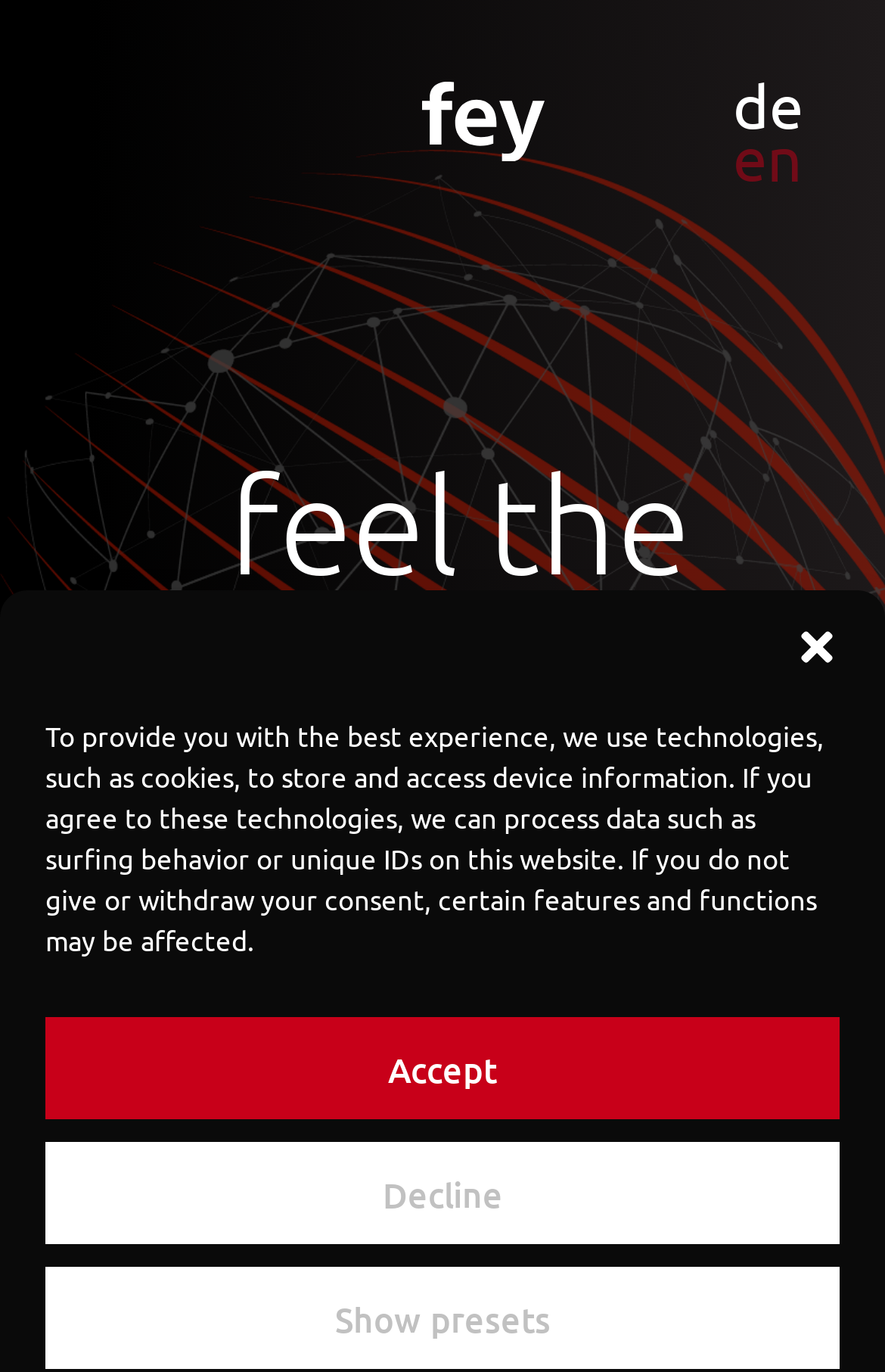Please specify the bounding box coordinates in the format (top-left x, top-left y, bottom-right x, bottom-right y), with values ranging from 0 to 1. Identify the bounding box for the UI component described as follows: aria-label="close-dialog"

[0.897, 0.455, 0.949, 0.488]